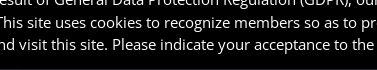Please answer the following question using a single word or phrase: 
What is the importance of user consent?

Ensure privacy practices